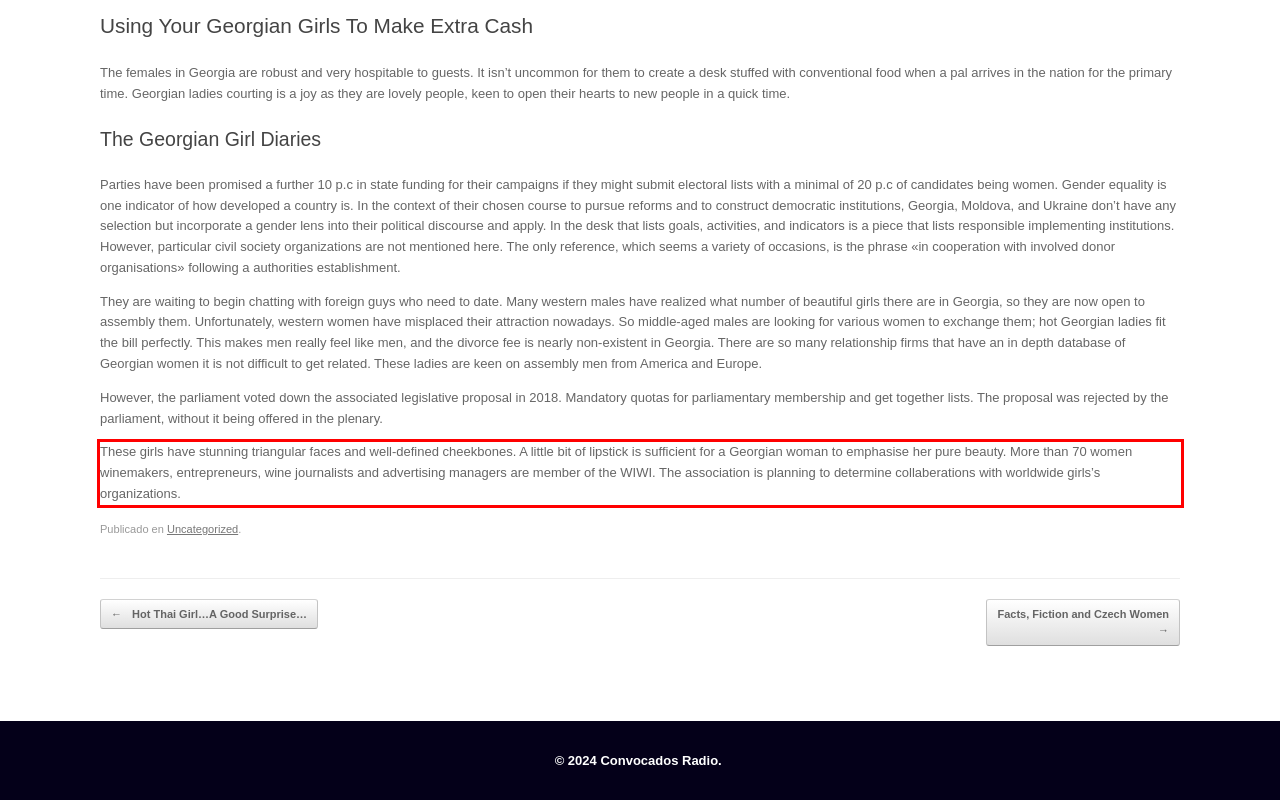You have a screenshot of a webpage with a UI element highlighted by a red bounding box. Use OCR to obtain the text within this highlighted area.

These girls have stunning triangular faces and well-defined cheekbones. A little bit of lipstick is sufficient for a Georgian woman to emphasise her pure beauty. More than 70 women winemakers, entrepreneurs, wine journalists and advertising managers are member of the WIWI. The association is planning to determine collaberations with worldwide girls’s organizations.